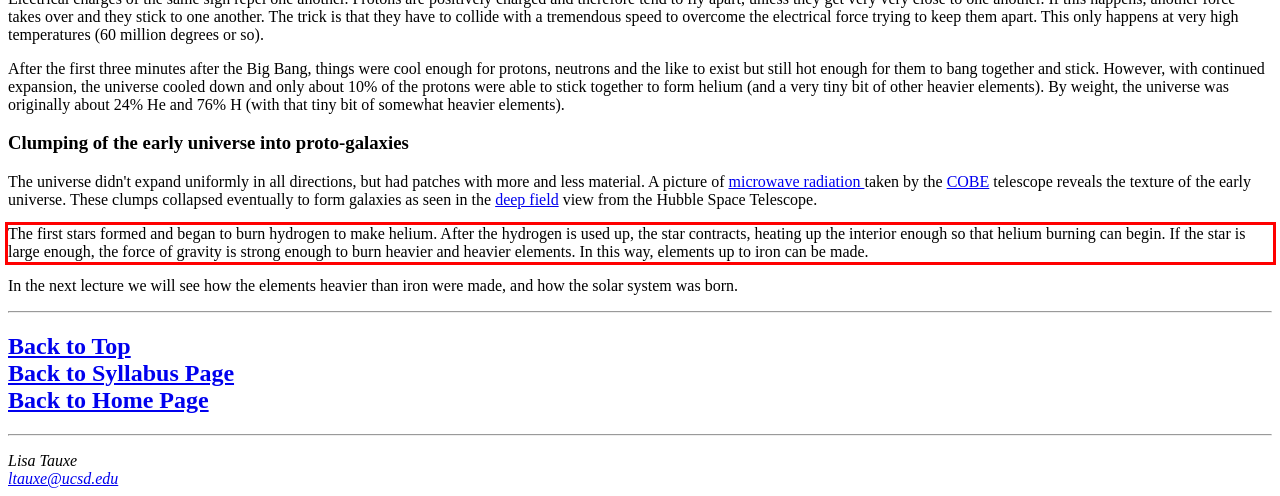Identify the text inside the red bounding box in the provided webpage screenshot and transcribe it.

The first stars formed and began to burn hydrogen to make helium. After the hydrogen is used up, the star contracts, heating up the interior enough so that helium burning can begin. If the star is large enough, the force of gravity is strong enough to burn heavier and heavier elements. In this way, elements up to iron can be made.